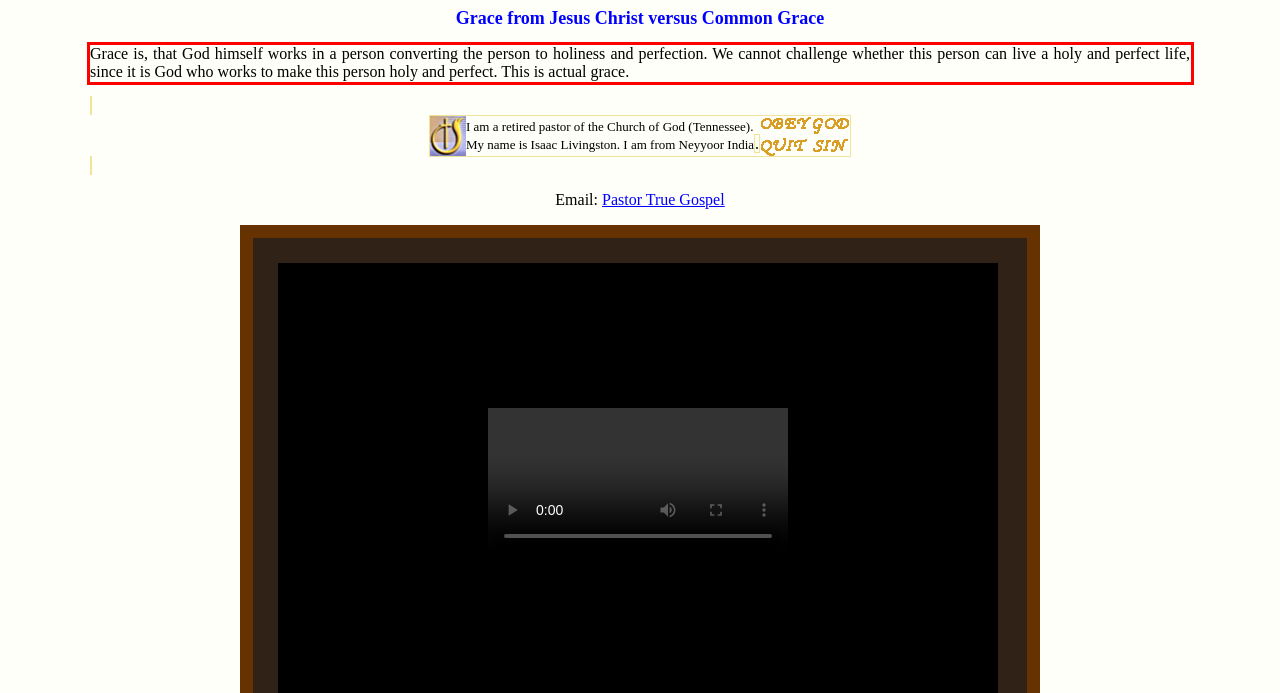There is a UI element on the webpage screenshot marked by a red bounding box. Extract and generate the text content from within this red box.

Grace is, that God himself works in a person converting the person to holiness and perfection. We cannot challenge whether this person can live a holy and perfect life, since it is God who works to make this person holy and perfect. This is actual grace.